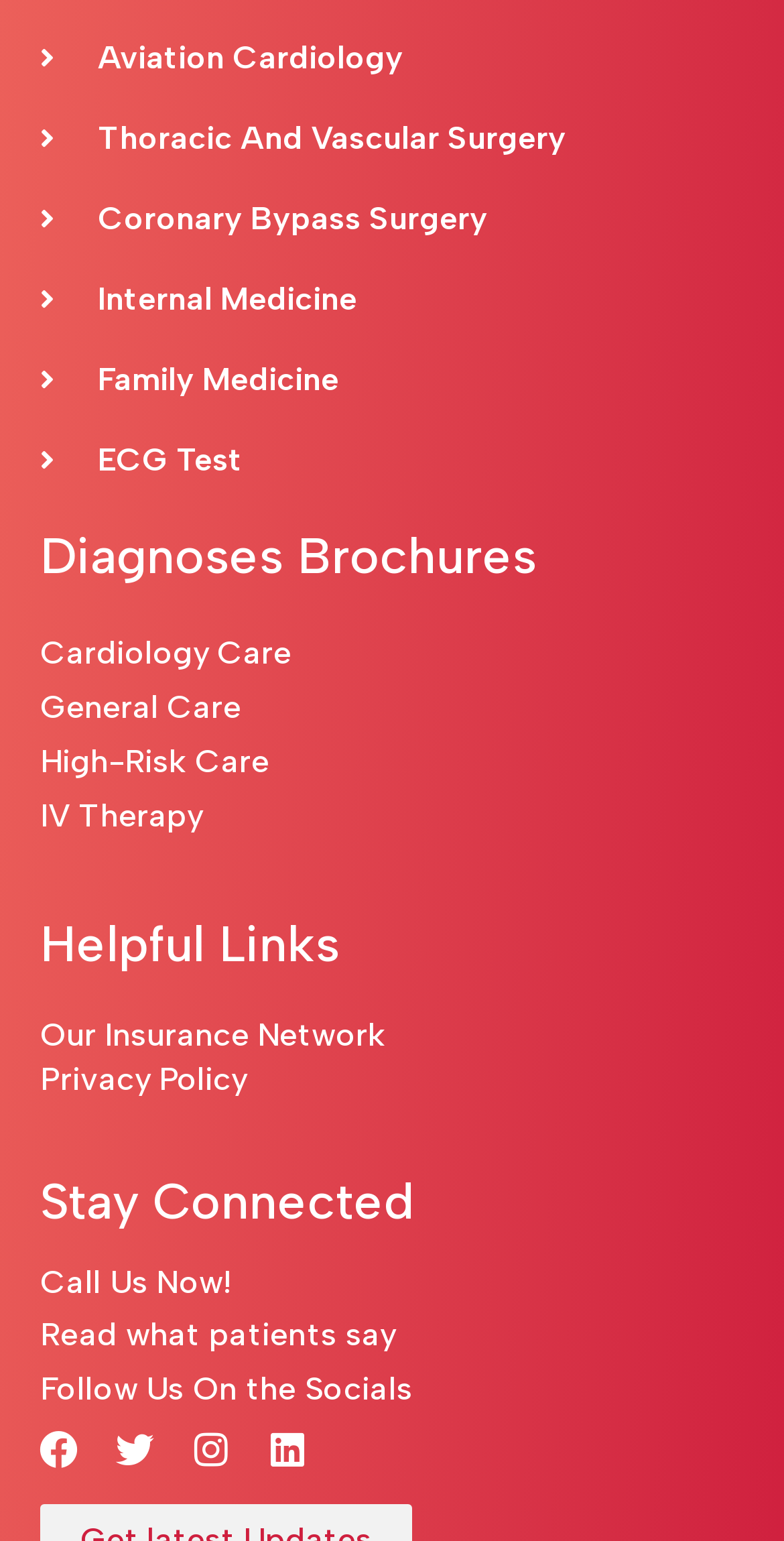Identify the bounding box coordinates necessary to click and complete the given instruction: "Click on Aviation Cardiology".

[0.051, 0.023, 0.949, 0.054]